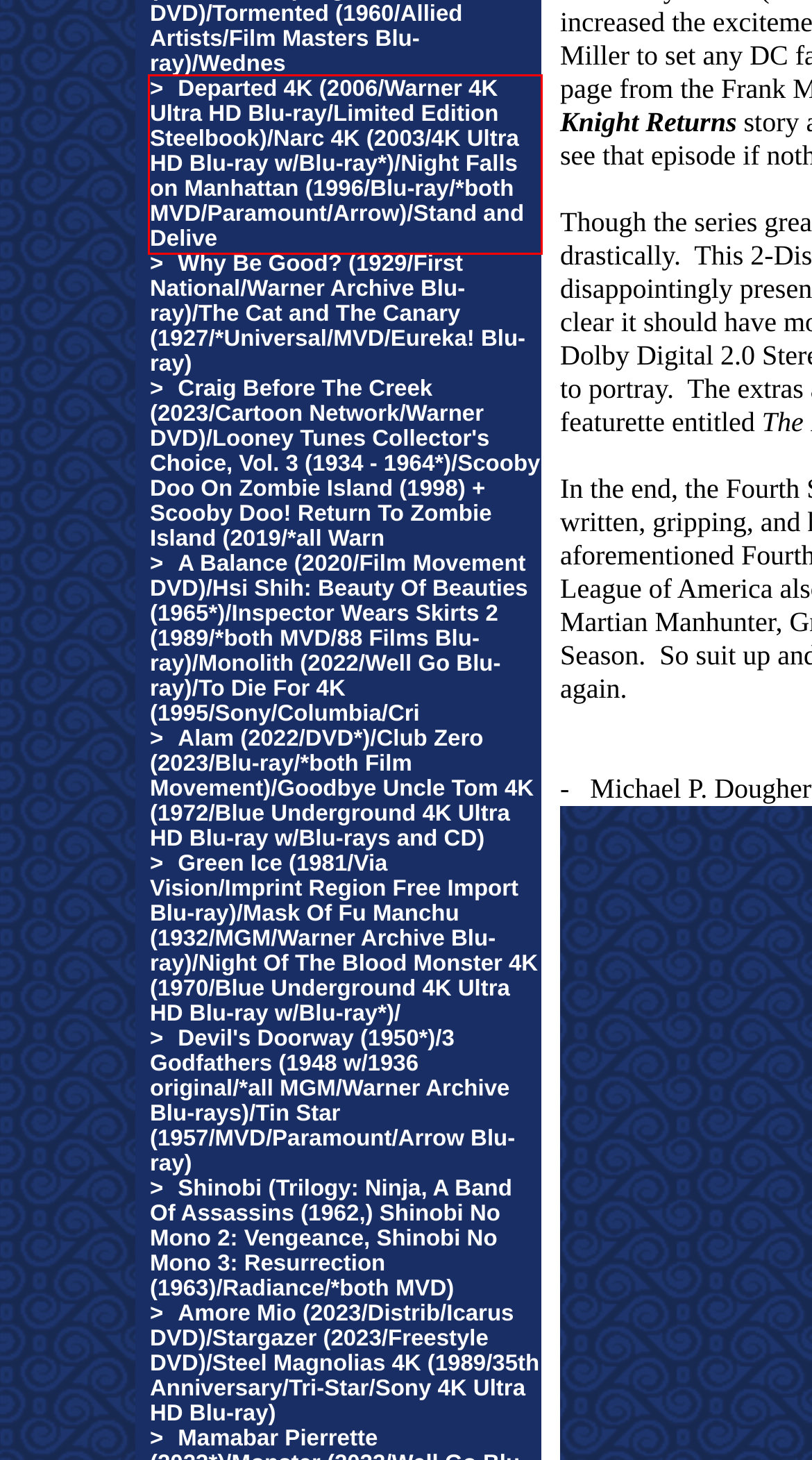Please identify and extract the text from the UI element that is surrounded by a red bounding box in the provided webpage screenshot.

>Departed 4K (2006/Warner 4K Ultra HD Blu-ray/Limited Edition Steelbook)/Narc 4K (2003/4K Ultra HD Blu-ray w/Blu-ray*)/Night Falls on Manhattan (1996/Blu-ray/*both MVD/Paramount/Arrow)/Stand and Delive